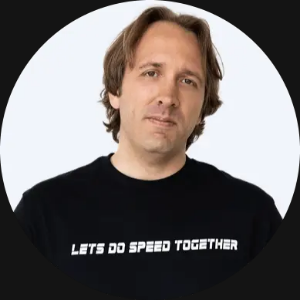What is written on the t-shirt?
Use the image to answer the question with a single word or phrase.

LET'S DO SPEED TOGETHER